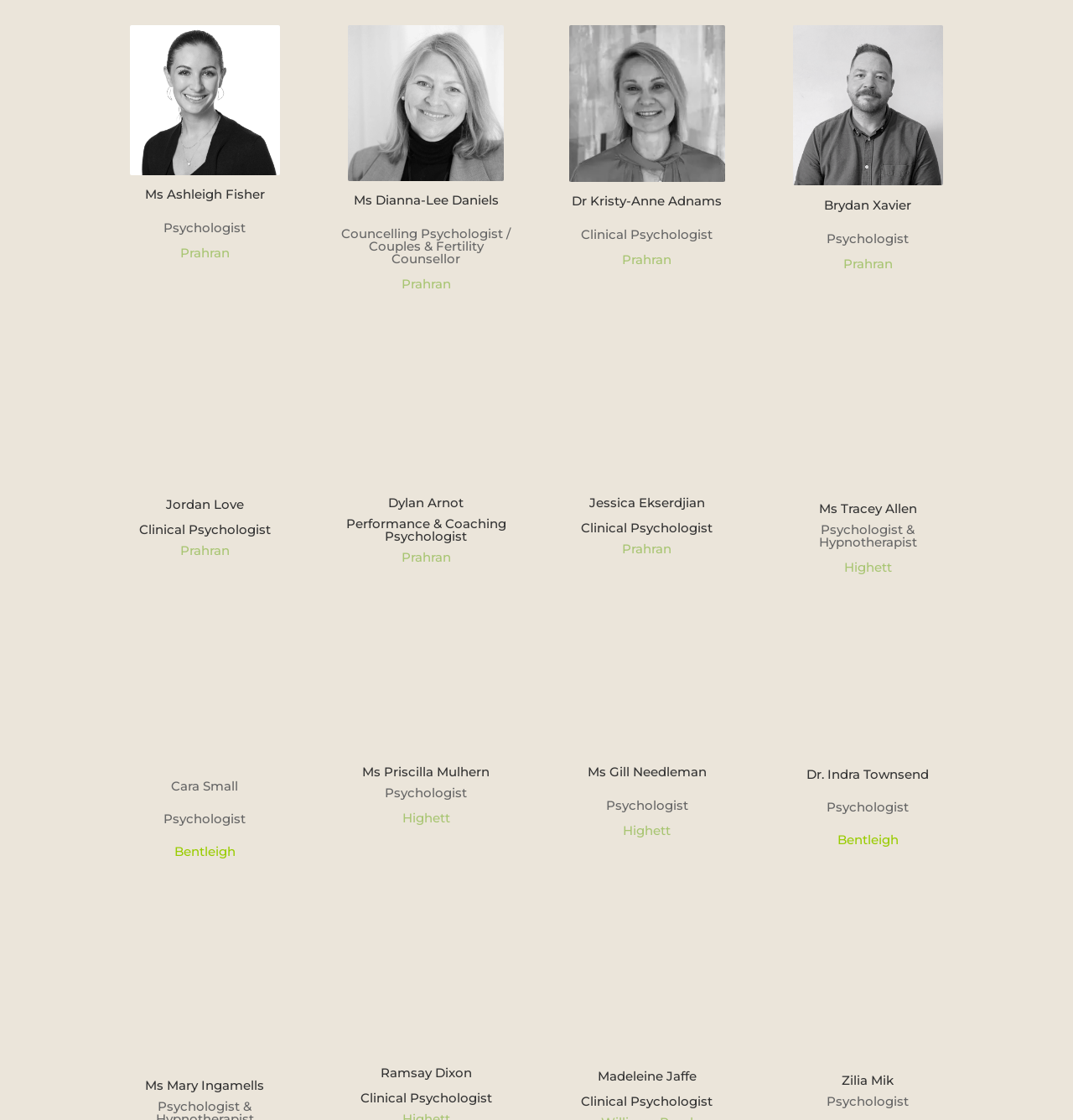What is Ashleigh Fisher's profession?
Can you provide a detailed and comprehensive answer to the question?

Based on the webpage, Ashleigh Fisher's profession is Psychologist, which is mentioned in the heading 'Ms Ashleigh Fisher' and the static text 'Psychologist'.